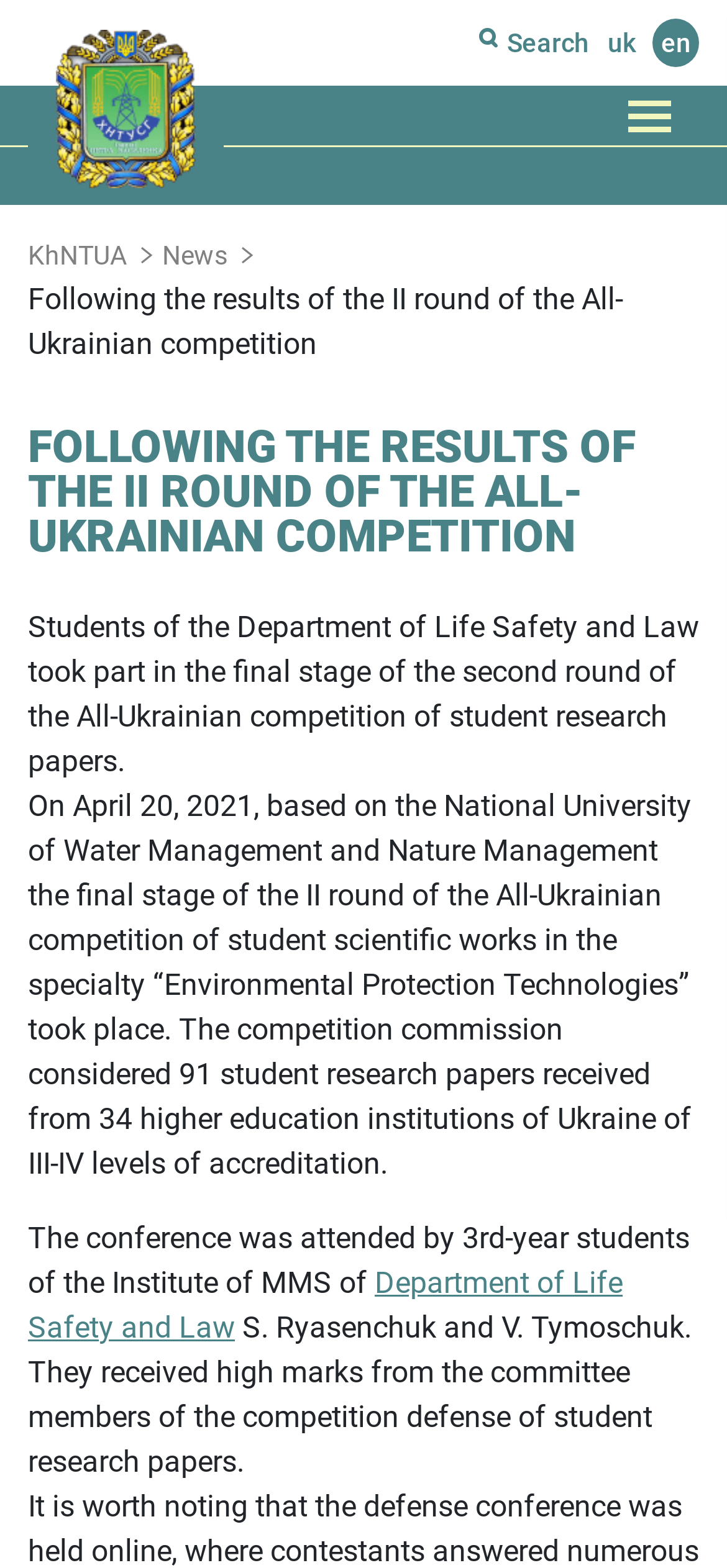What is the name of the university?
Please give a detailed answer to the question using the information shown in the image.

The name of the university can be found in the link element with the text 'KhNTUA - Kharkiv Petro Vasylenko National Technical University of Agriculture' at the top of the webpage.